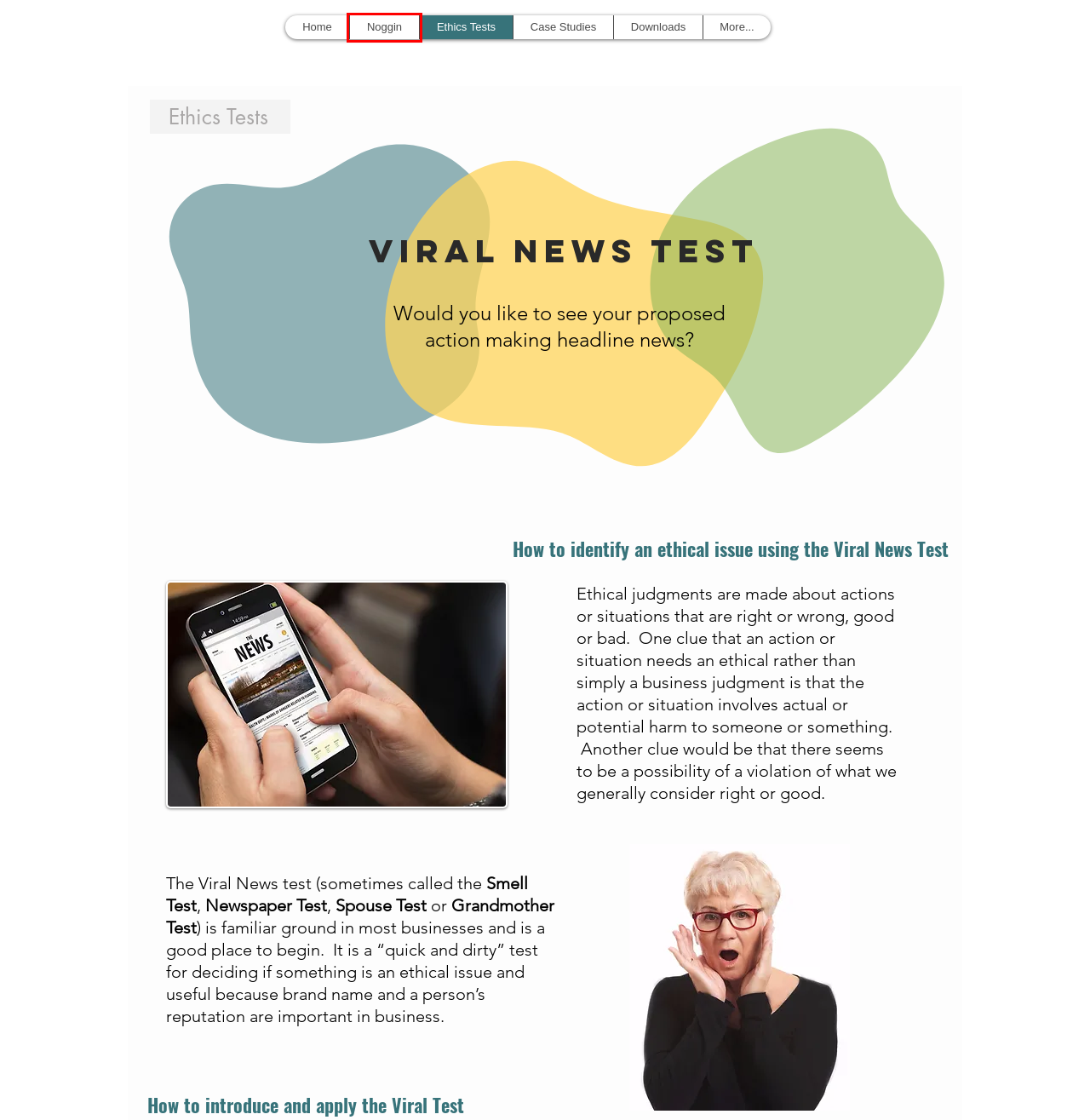You are provided a screenshot of a webpage featuring a red bounding box around a UI element. Choose the webpage description that most accurately represents the new webpage after clicking the element within the red bounding box. Here are the candidates:
A. EthicsOps | Ethics Tests Overview
B. Home
C. Ethicsops.com | Noggin
D. EthicsOps | Case Studies
E. EthicsOps | Home
F. EthicsOps | Downloads
G. What is Ethics? - Markkula Center for Applied Ethics
H. Ethical Decision Making - Markkula Center for Applied Ethics

C